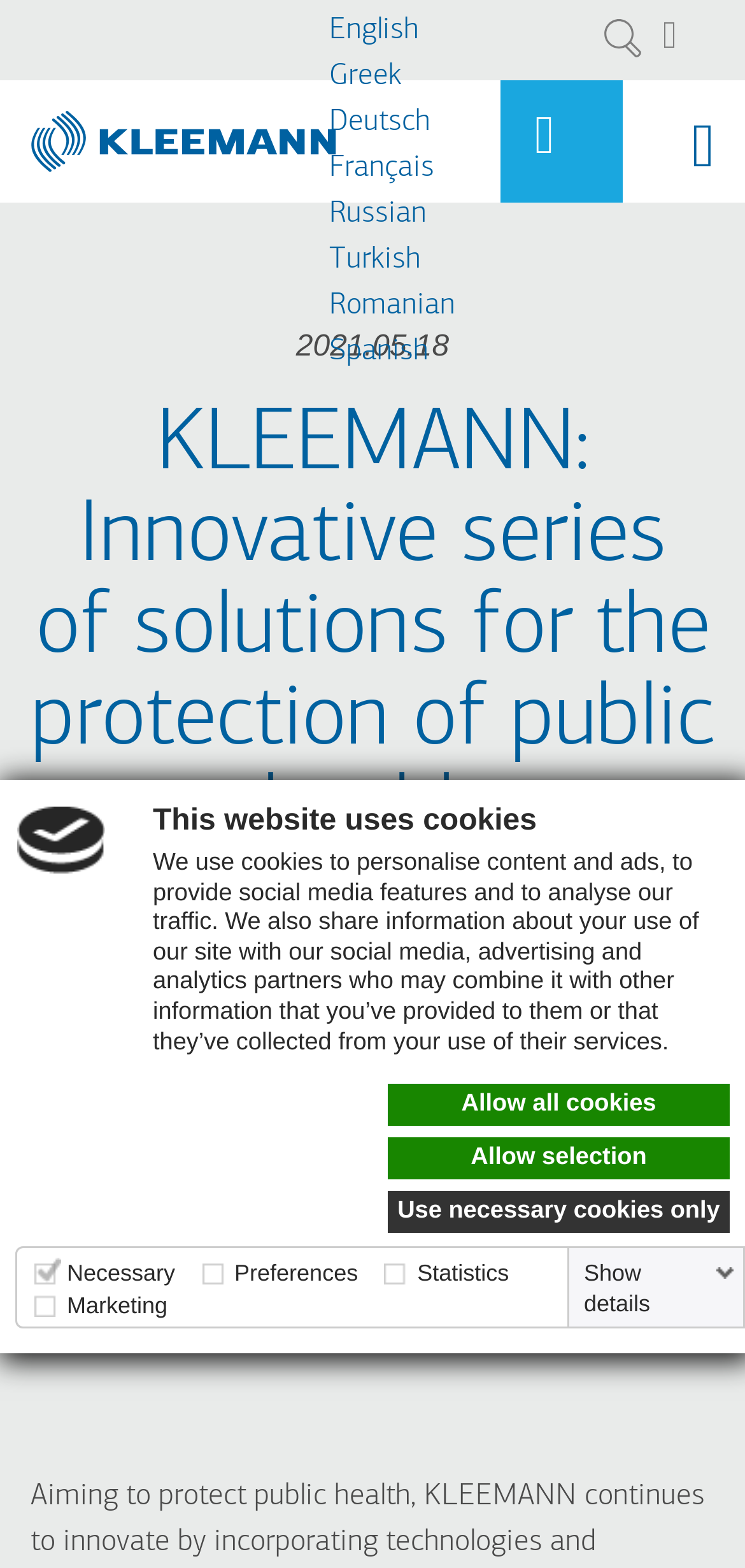Based on what you see in the screenshot, provide a thorough answer to this question: How many language options are available?

By examining the language selection links, I found that there are 9 language options available, including English, Greek, Deutsch, Français, Russian, Turkish, Romanian, and Spanish.